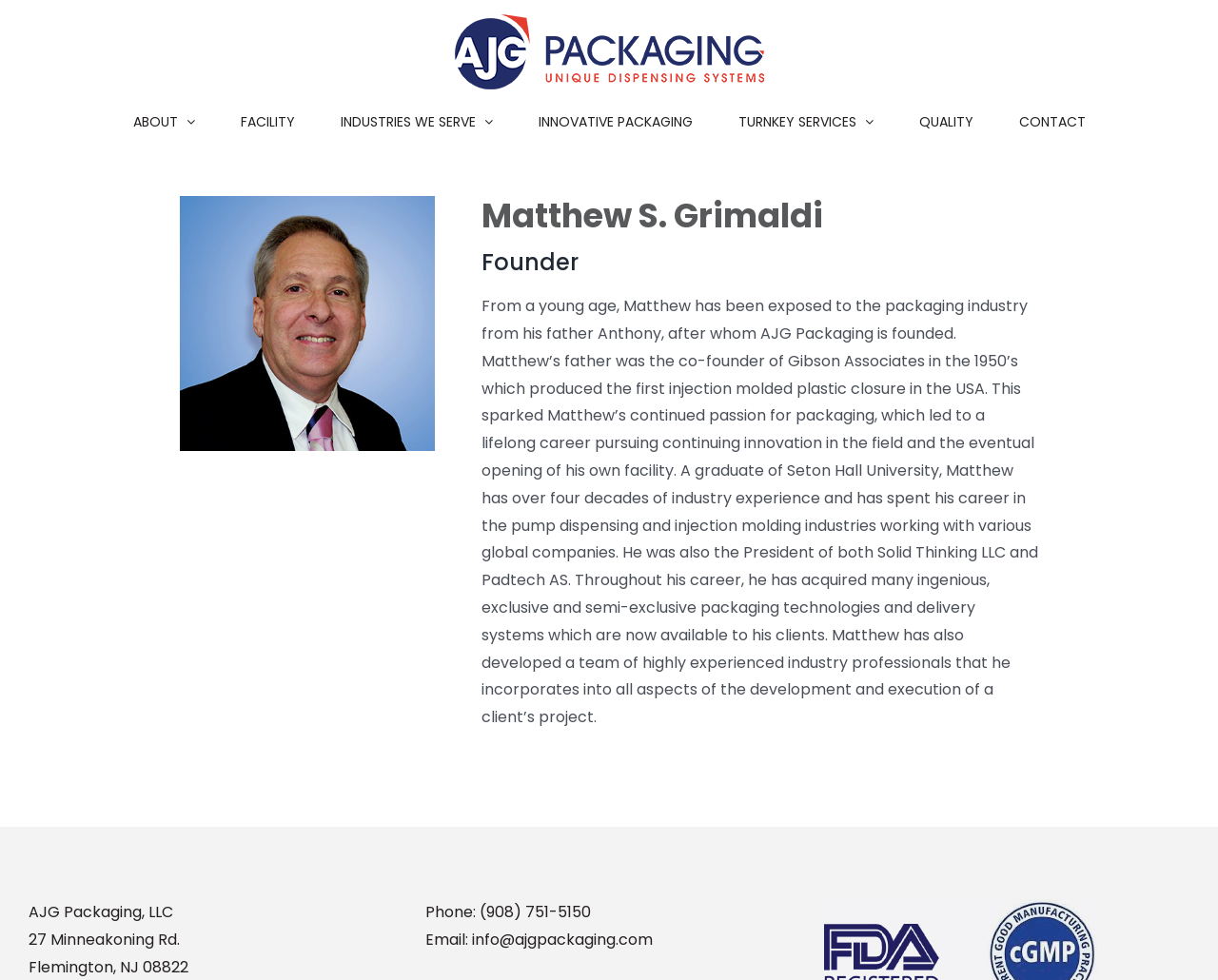Please identify the bounding box coordinates of the element's region that I should click in order to complete the following instruction: "Go to ABOUT page". The bounding box coordinates consist of four float numbers between 0 and 1, i.e., [left, top, right, bottom].

[0.109, 0.114, 0.146, 0.133]